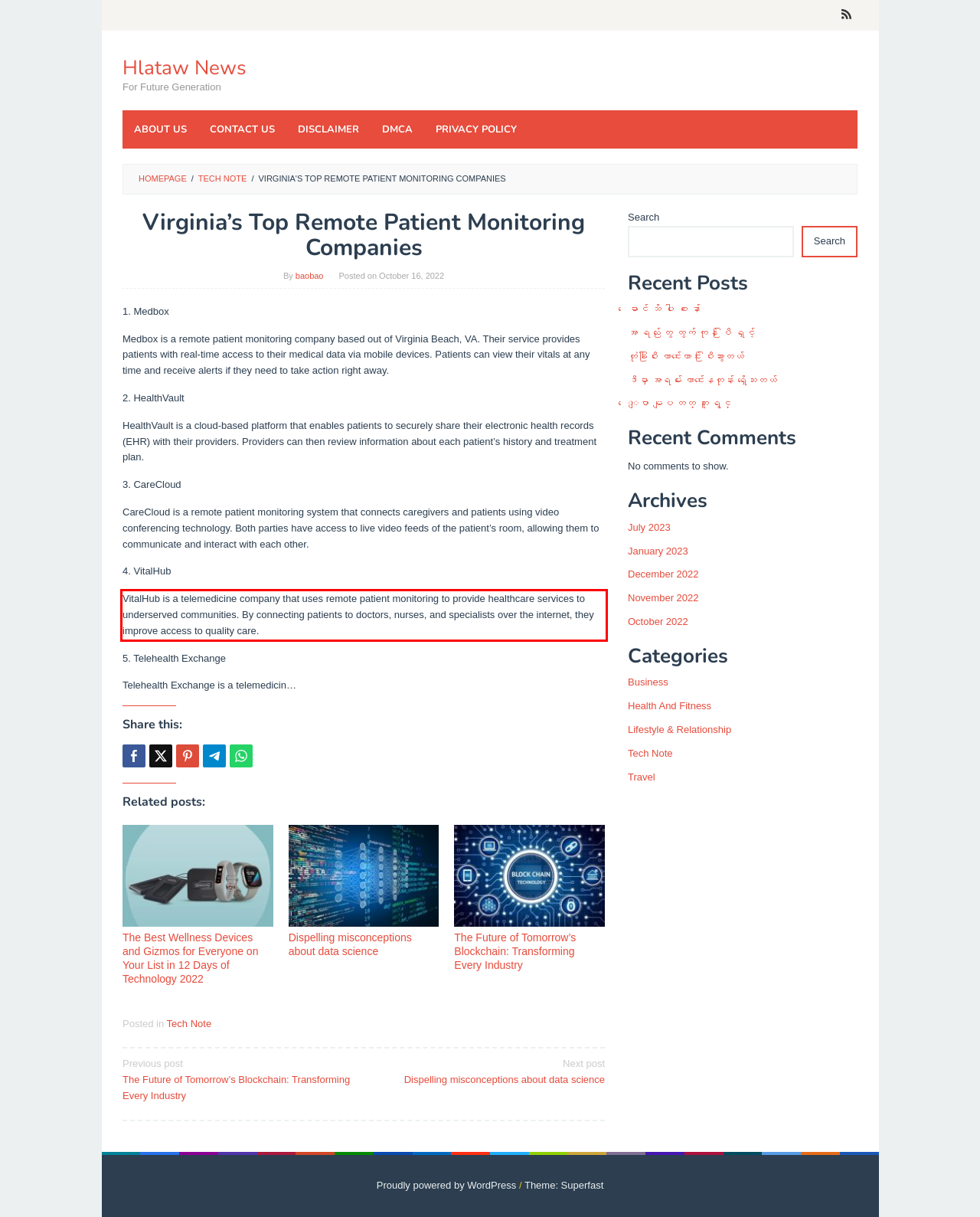Given a screenshot of a webpage with a red bounding box, please identify and retrieve the text inside the red rectangle.

VitalHub is a telemedicine company that uses remote patient monitoring to provide healthcare services to underserved communities. By connecting patients to doctors, nurses, and specialists over the internet, they improve access to quality care.